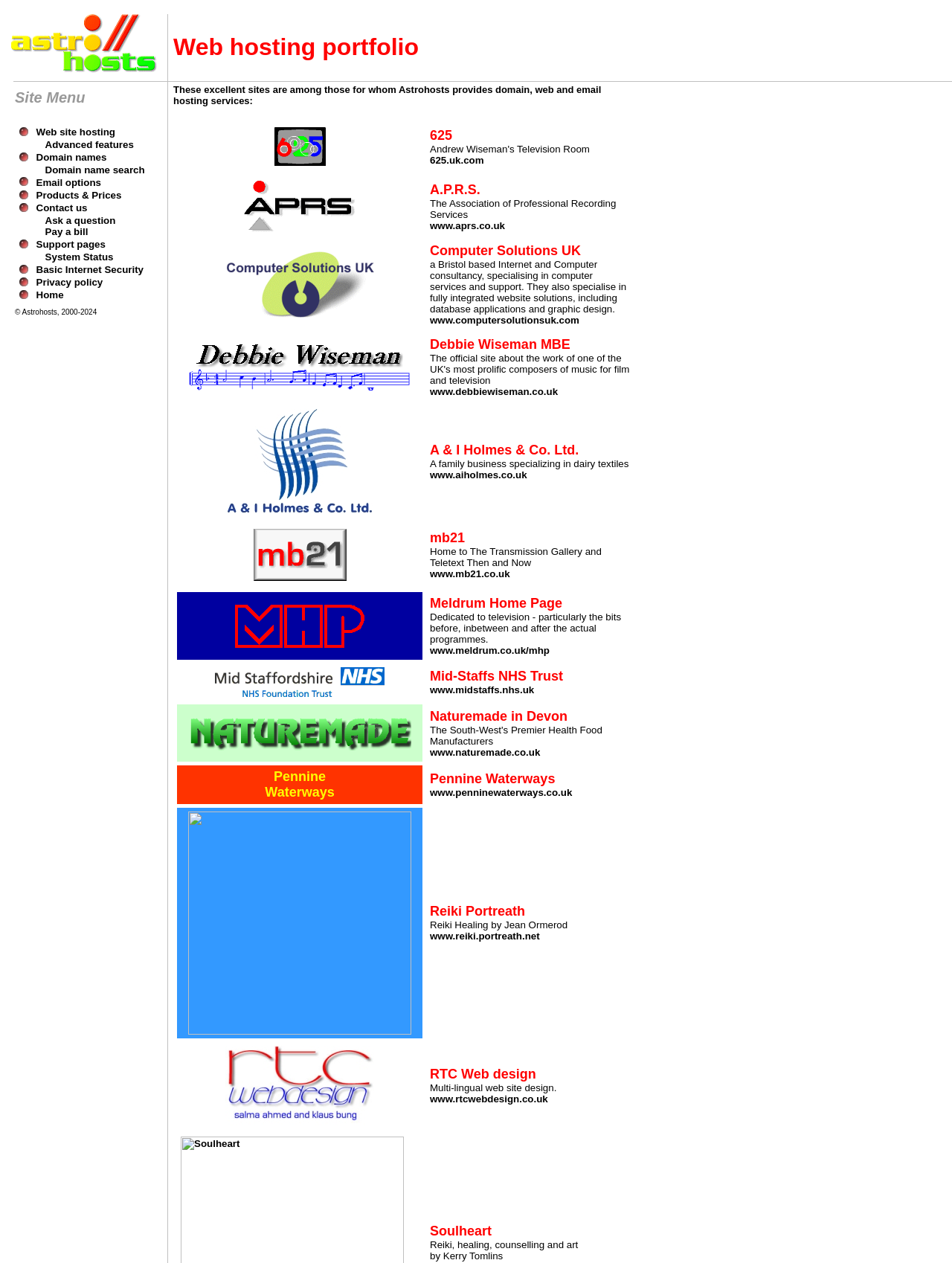Locate the bounding box coordinates of the clickable part needed for the task: "View Email options".

[0.038, 0.14, 0.106, 0.149]